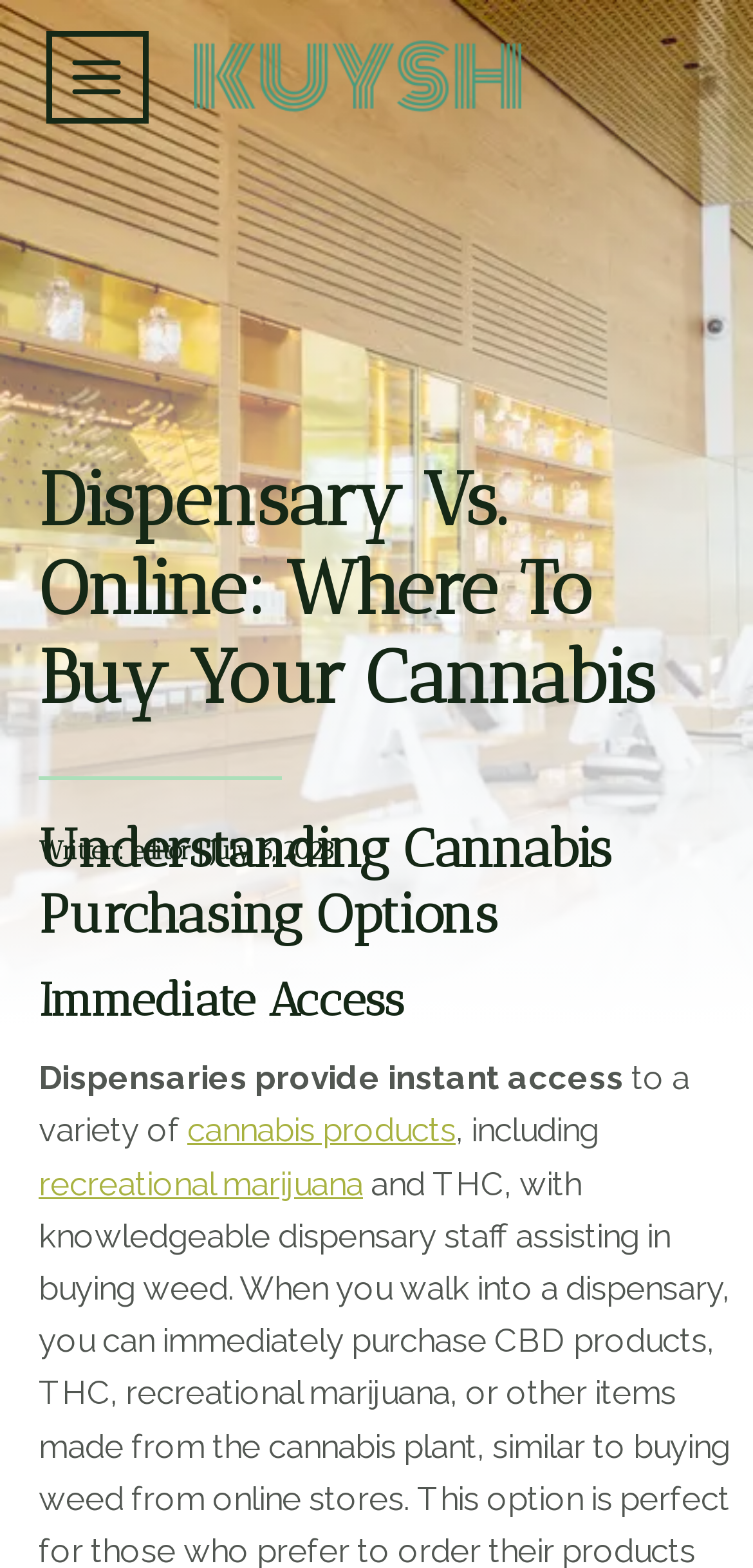Please extract the webpage's main title and generate its text content.

Dispensary Vs. Online: Where To Buy Your Cannabis